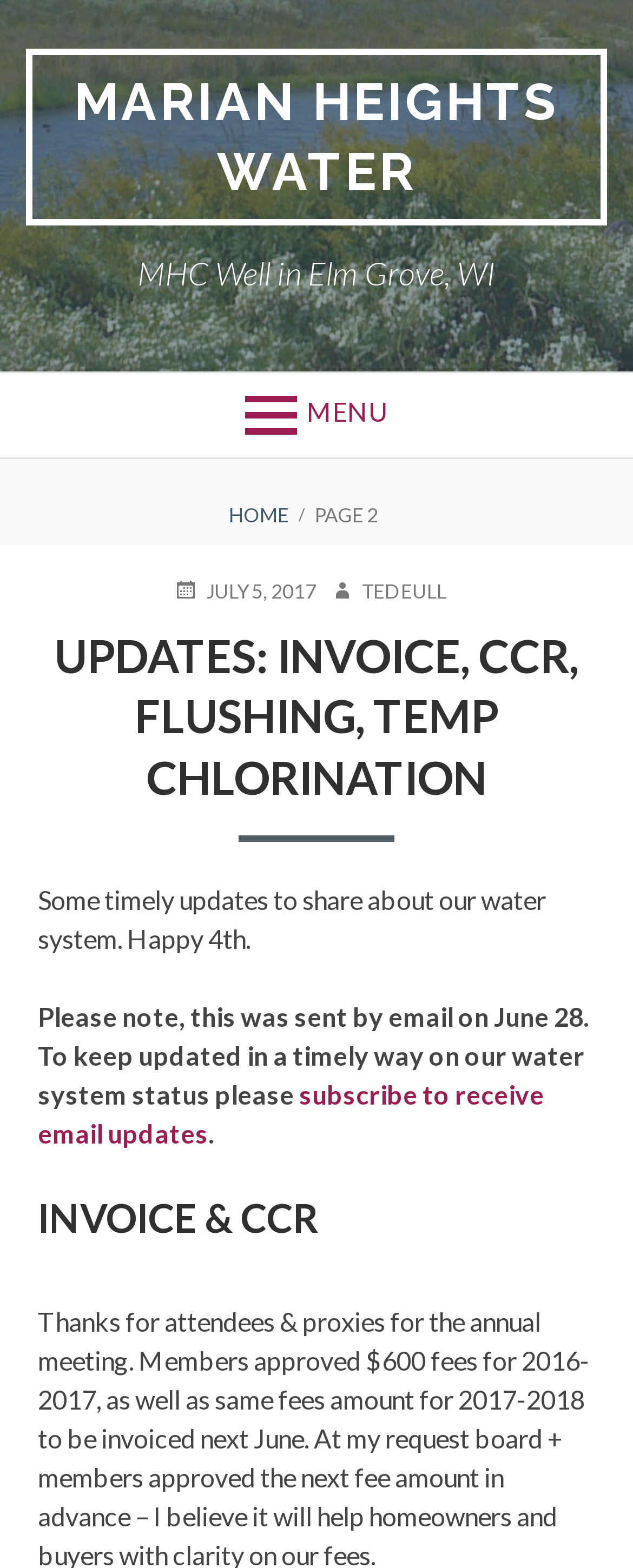Given the description "subscribe to receive email updates", determine the bounding box of the corresponding UI element.

[0.06, 0.688, 0.86, 0.732]